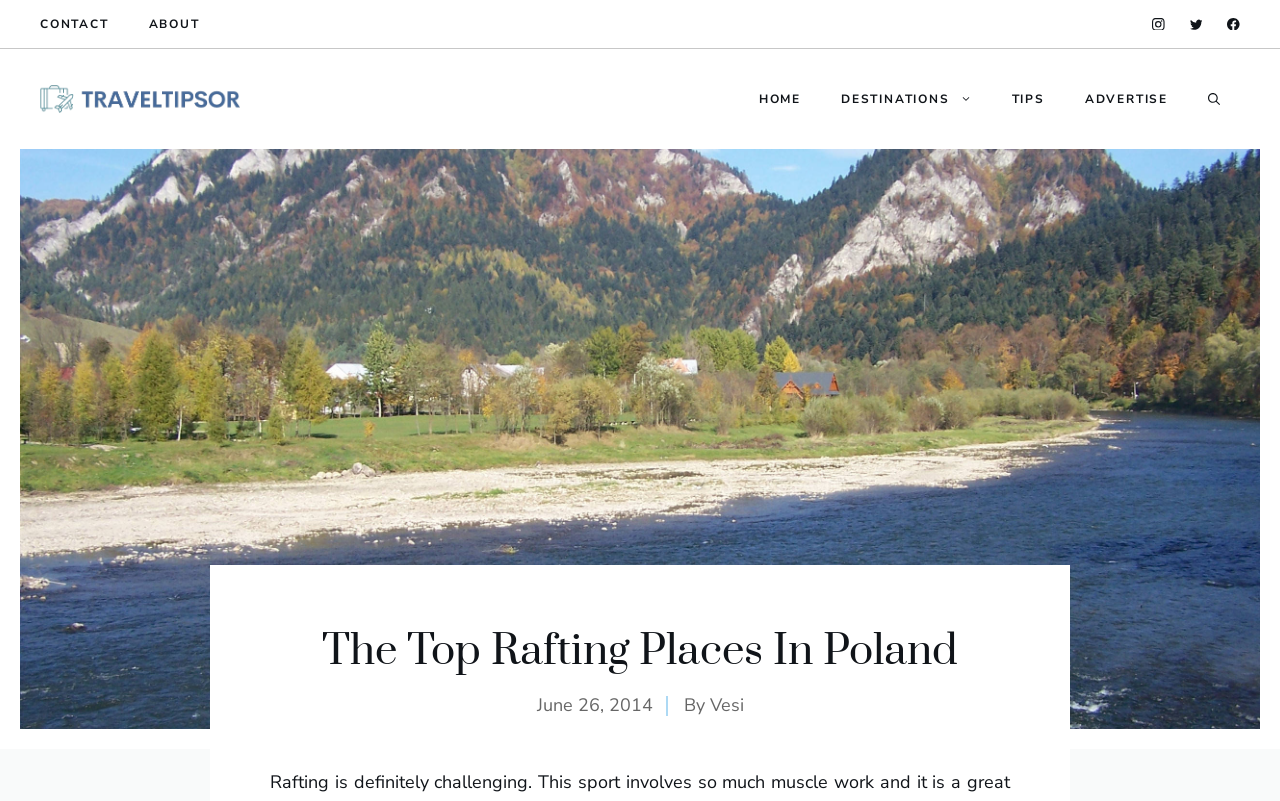Give an in-depth explanation of the webpage layout and content.

The webpage is about rafting, specifically highlighting the top rafting places in Poland. At the top left, there are three links: "CONTACT", "ABOUT", and a social media link "instagram" accompanied by an image. To the right of these links, there are two more social media links, "twitter" and "facebook", each with an image. 

Below these links, there is a banner that spans the entire width of the page, with a link "Travel Tips" on the left side, accompanied by an image. On the right side of the banner, there is a navigation menu with five links: "HOME", "DESTINATIONS", "TIPS", "ADVERTISE", and a button "Open search" at the far right.

The main content of the webpage starts with a heading "The Top Rafting Places In Poland" located near the top center of the page. Below the heading, there is a timestamp "June 26, 2014" and an author credit "By Vesi".